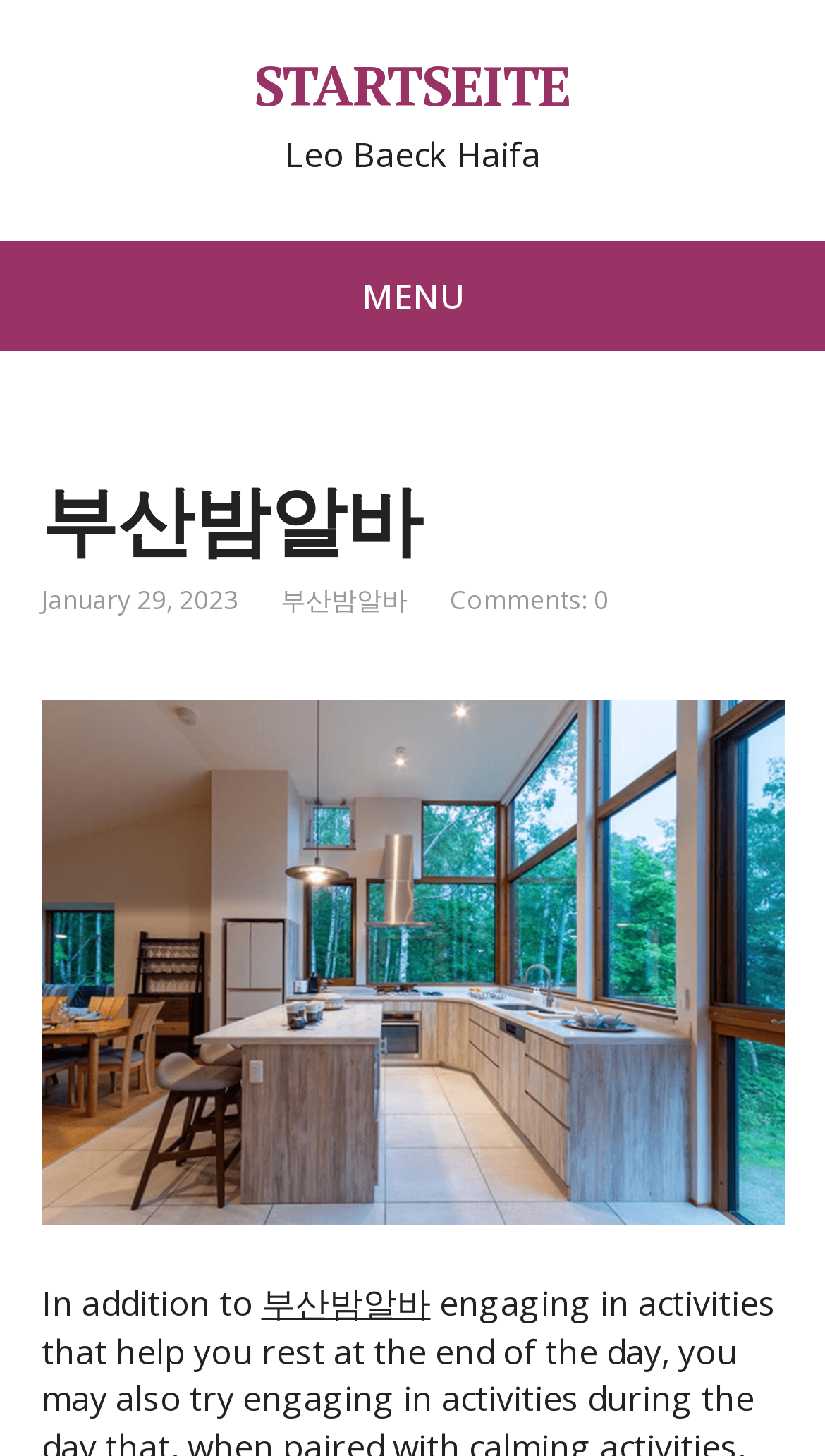Using the provided element description "Comments: 0", determine the bounding box coordinates of the UI element.

[0.545, 0.399, 0.737, 0.424]